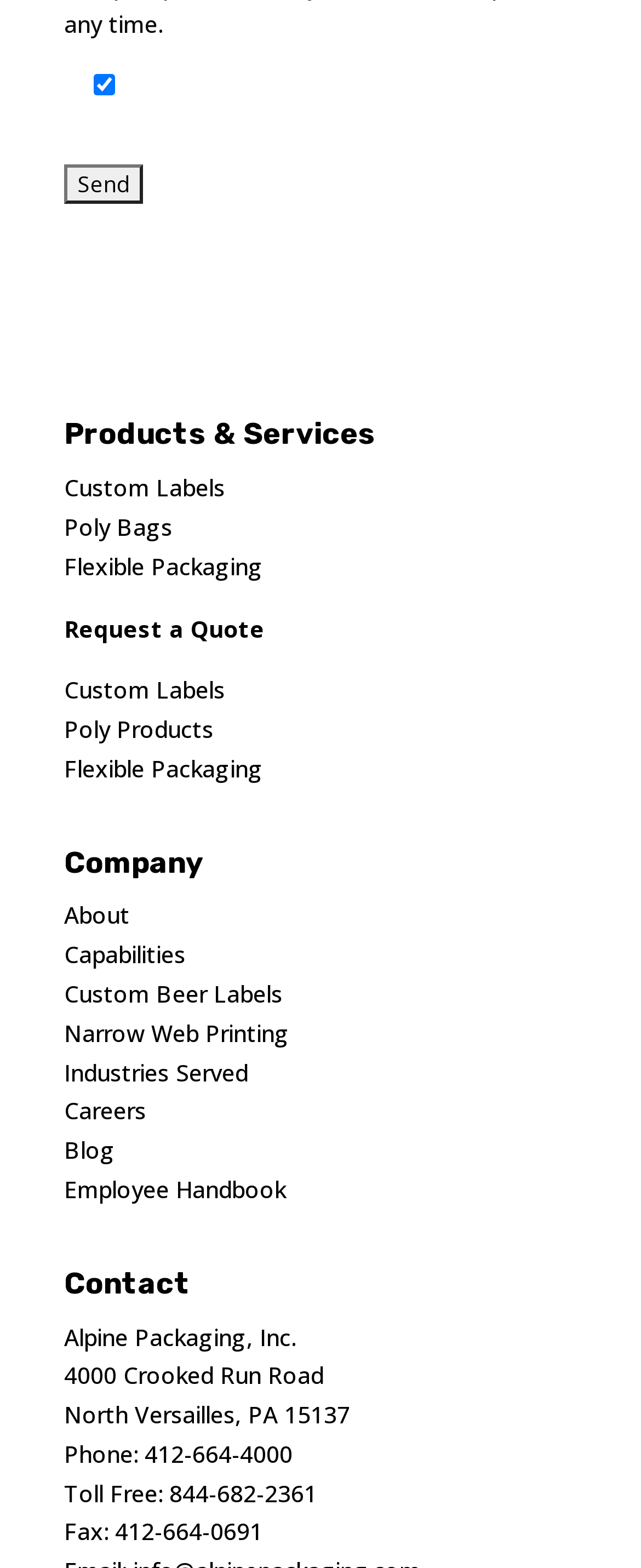From the webpage screenshot, predict the bounding box coordinates (top-left x, top-left y, bottom-right x, bottom-right y) for the UI element described here: Custom Beer Labels

[0.1, 0.624, 0.441, 0.644]